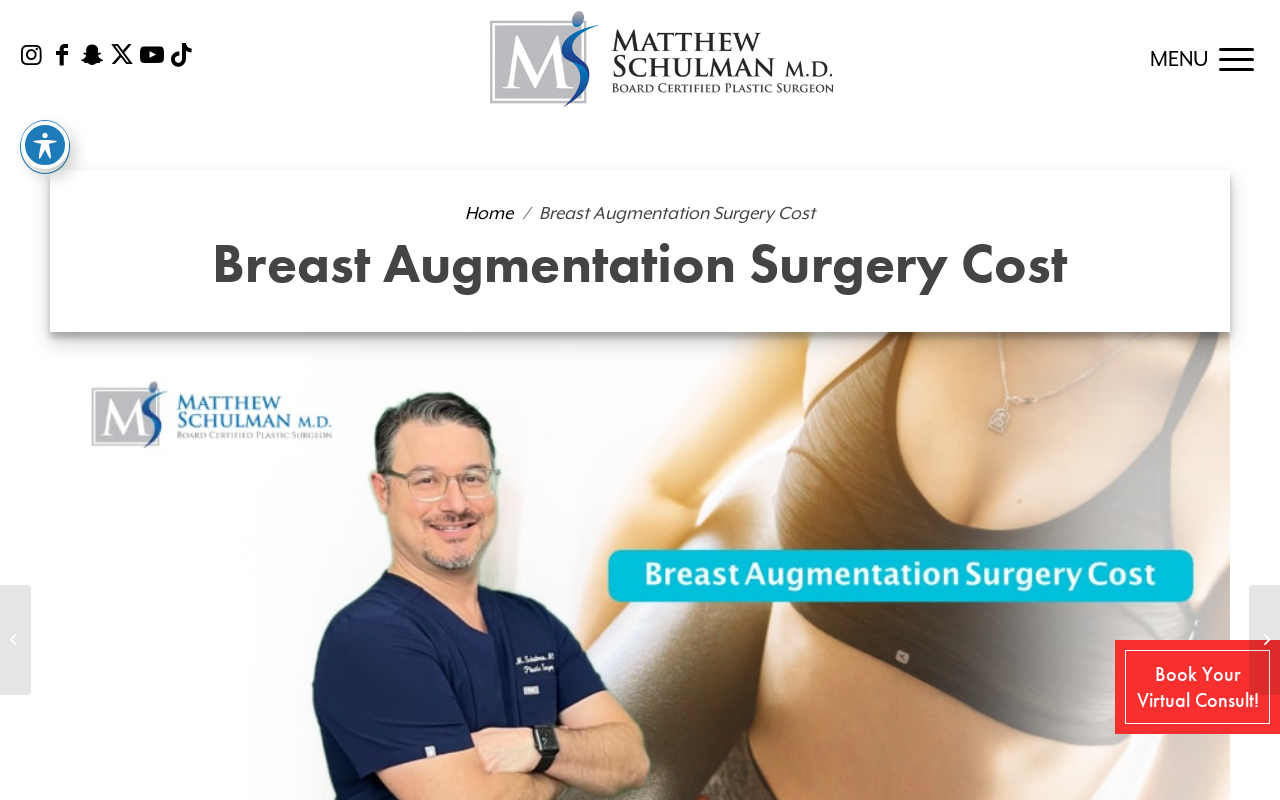Review the image closely and give a comprehensive answer to the question: How many social media links are at the top of the webpage?

I counted the number of social media links at the top of the webpage, which are 'Link to Instagram', 'Link to Facebook', 'Link to Snapchat', 'Link to X', 'Link to Youtube', and 'Link to Tiktok'.